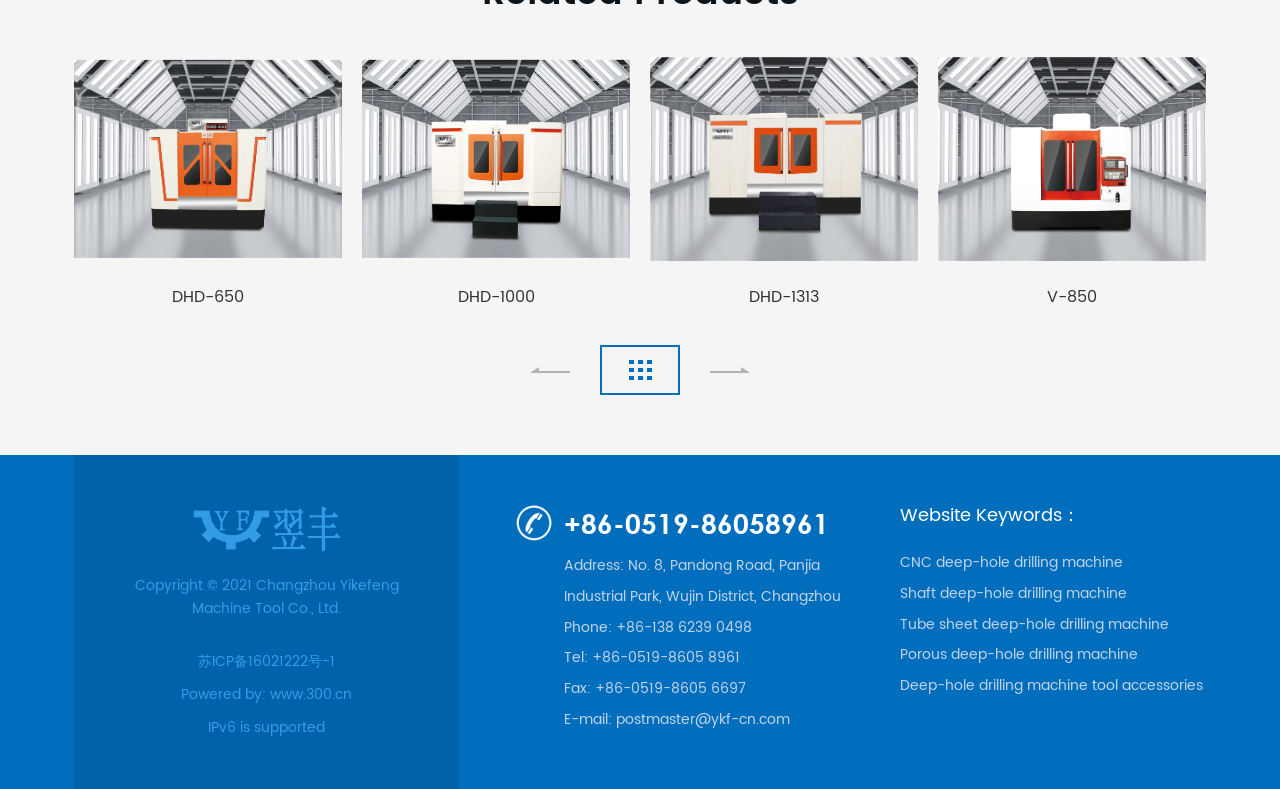Determine the bounding box coordinates for the area that should be clicked to carry out the following instruction: "Send an email to postmaster@ykf-cn.com".

[0.481, 0.897, 0.617, 0.927]